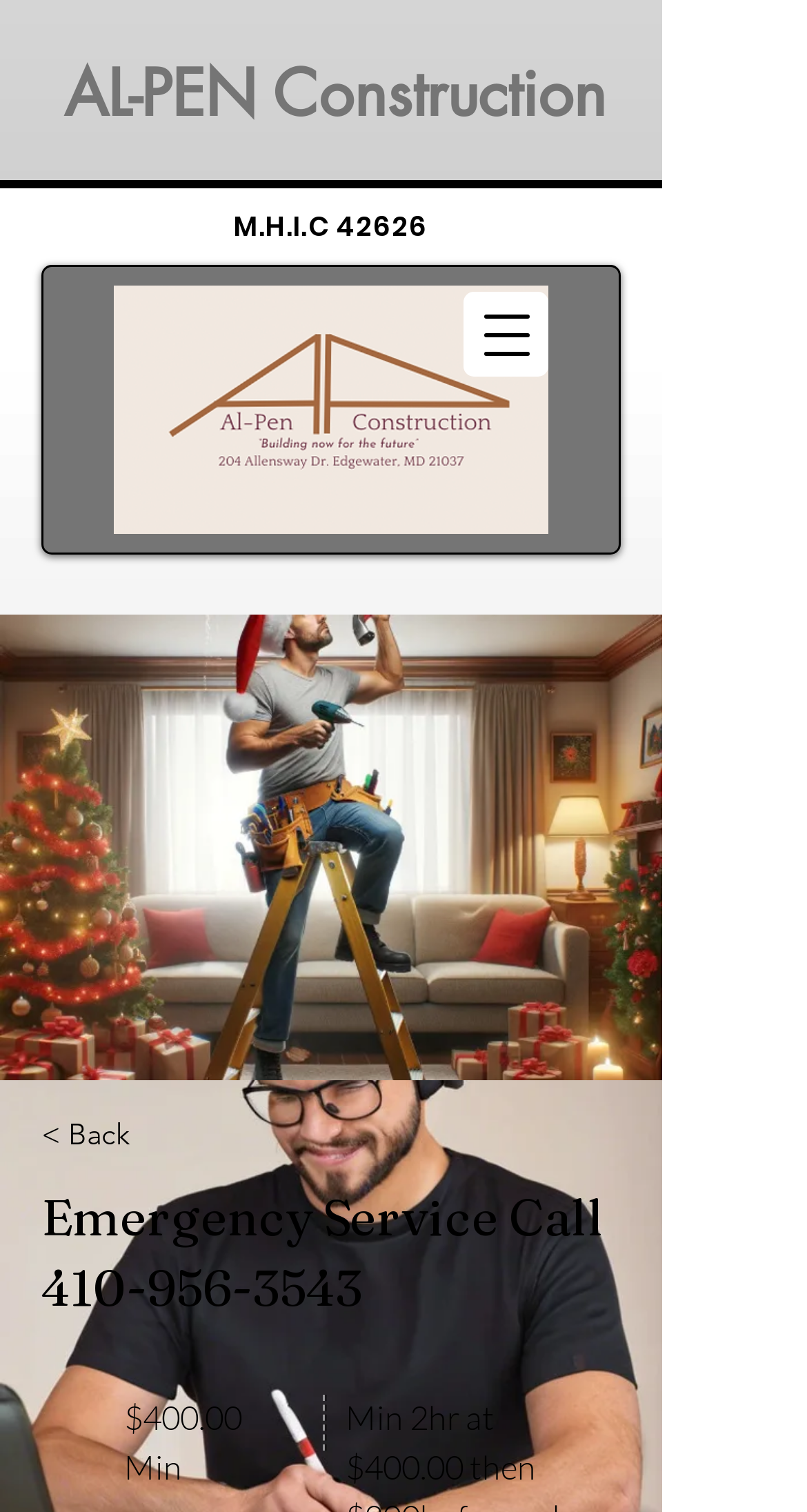What is the phone number for emergency service?
Give a comprehensive and detailed explanation for the question.

I found the phone number by looking at the heading 'Emergency Service Call 410-956-3543' and its child link '410-956-3543', which indicates that this is the phone number for emergency service.